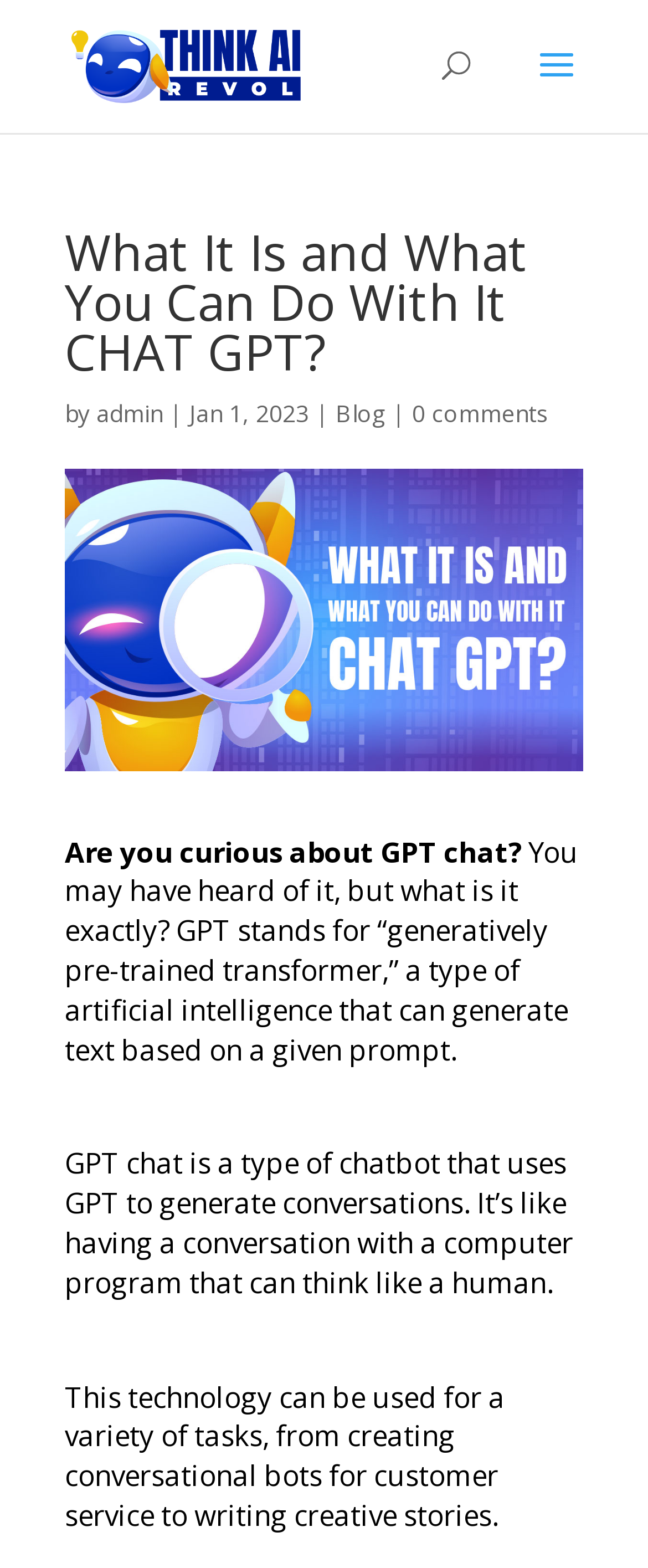Using the information from the screenshot, answer the following question thoroughly:
Who wrote the article?

The author of the article is mentioned as 'admin' in the webpage, which is indicated by the link 'admin' next to the text 'by'.